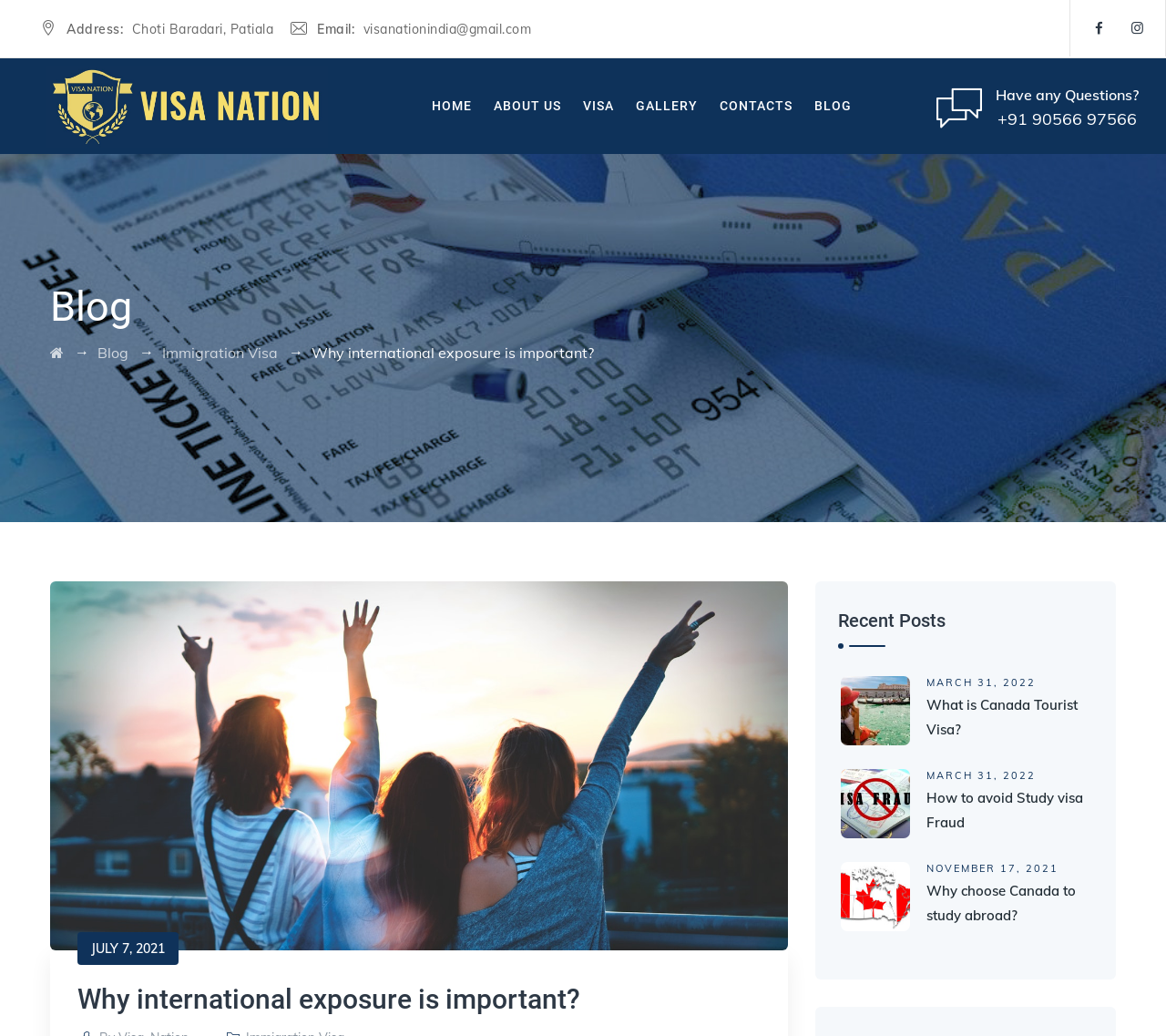Please find the bounding box for the UI component described as follows: "What is Canada Tourist Visa?".

[0.795, 0.672, 0.924, 0.712]